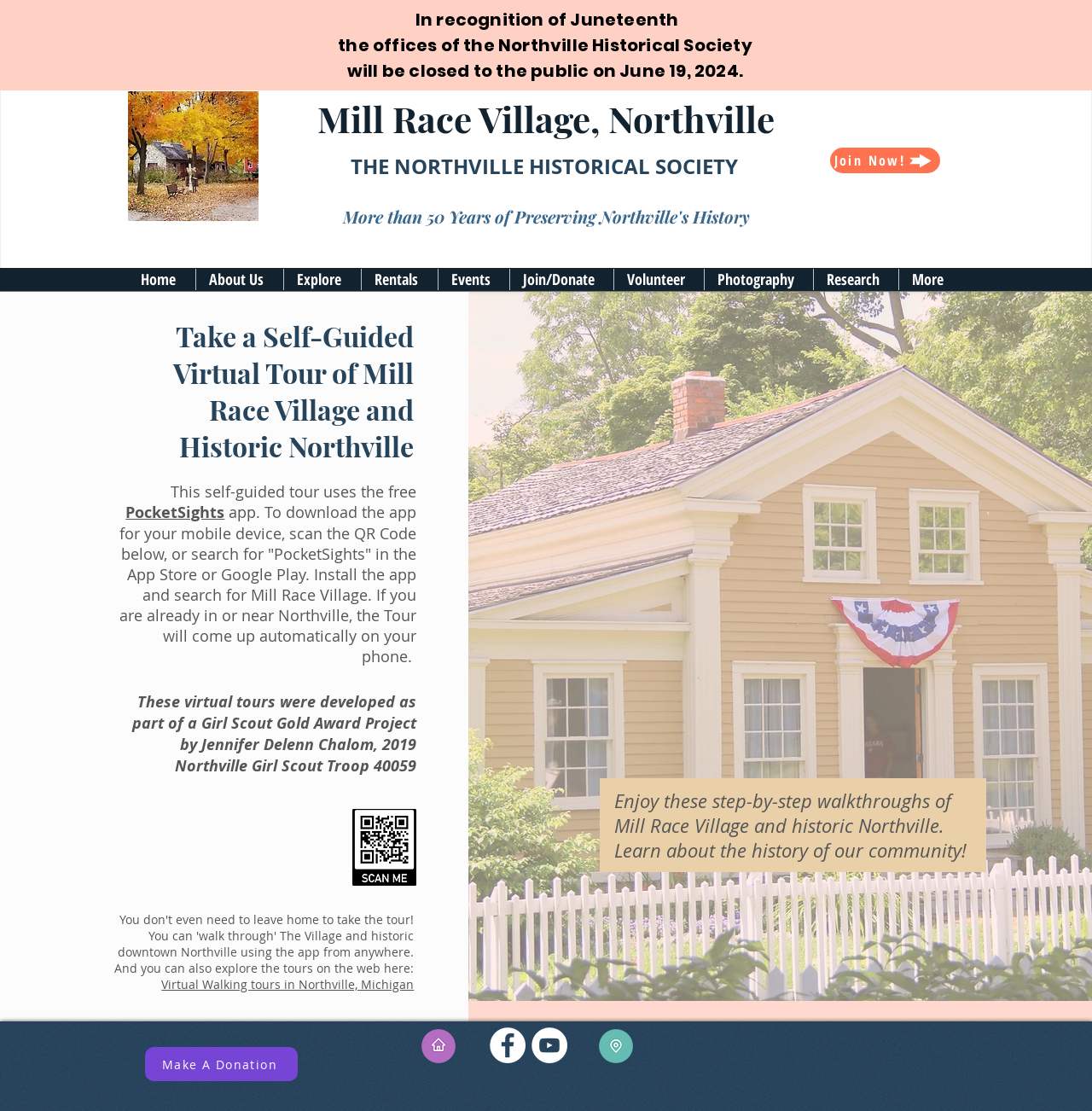Could you determine the bounding box coordinates of the clickable element to complete the instruction: "Click the 'Join Now!' link"? Provide the coordinates as four float numbers between 0 and 1, i.e., [left, top, right, bottom].

[0.76, 0.133, 0.861, 0.156]